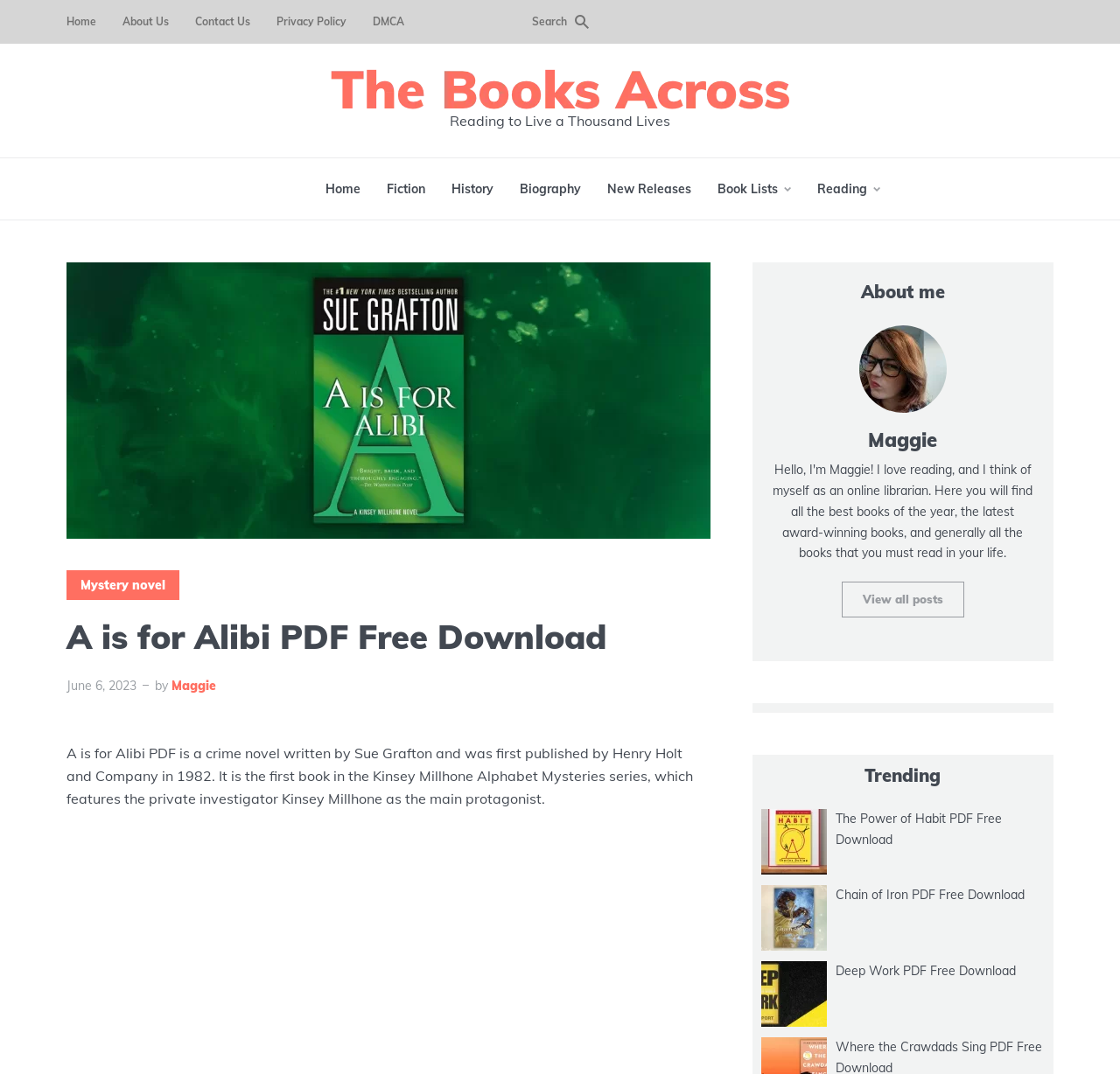What is the name of the author of the book 'A is for Alibi'?
Please provide a detailed and comprehensive answer to the question.

I obtained the answer from the text description of the book 'A is for Alibi PDF', which mentions that the book was written by Sue Grafton.